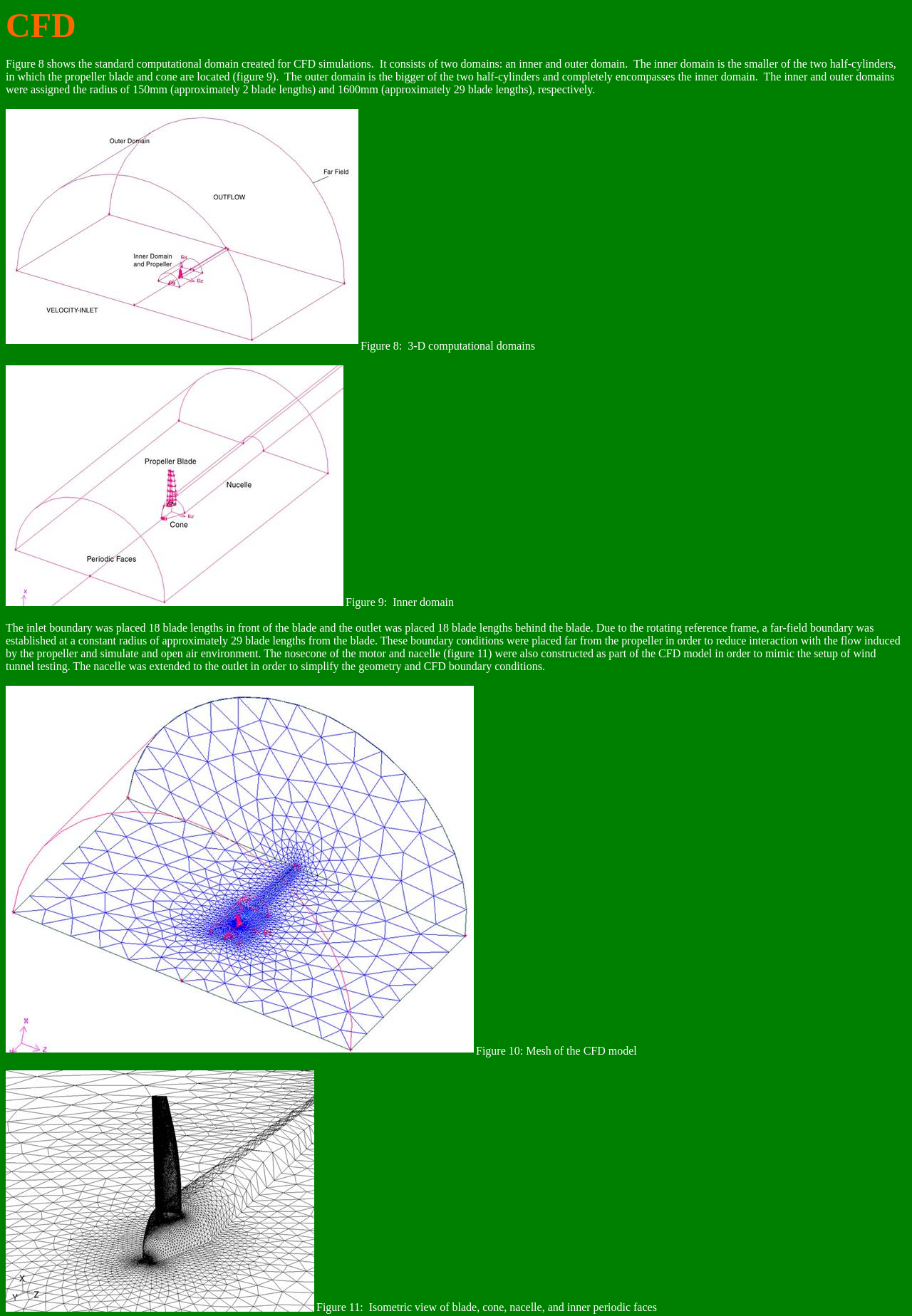What is the location of the inlet boundary?
Based on the image, please offer an in-depth response to the question.

The inlet boundary was placed 18 blade lengths in front of the blade, and the outlet was placed 18 blade lengths behind the blade, to simulate an open air environment.